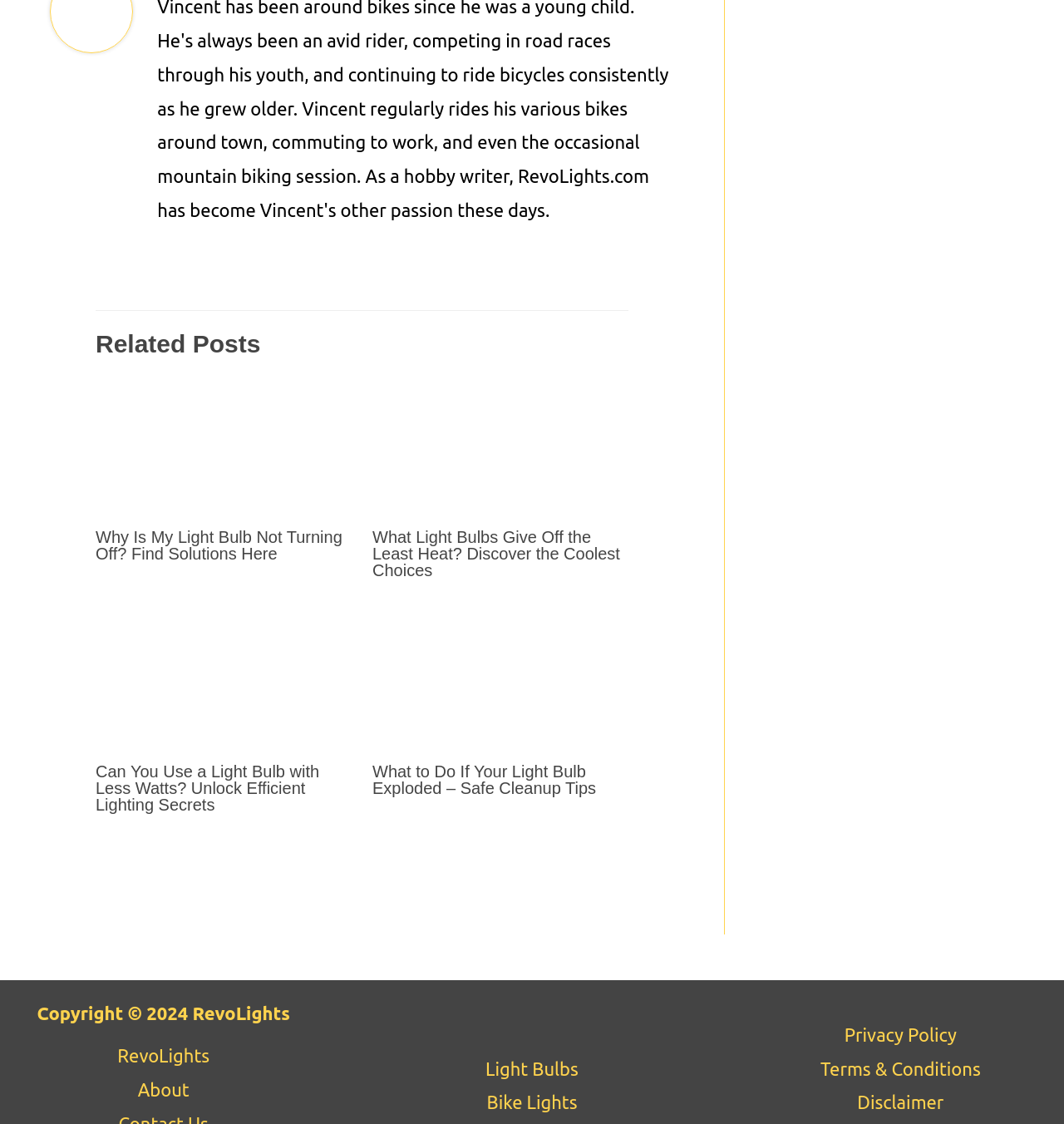Using the description: "Portifolio", identify the bounding box of the corresponding UI element in the screenshot.

None